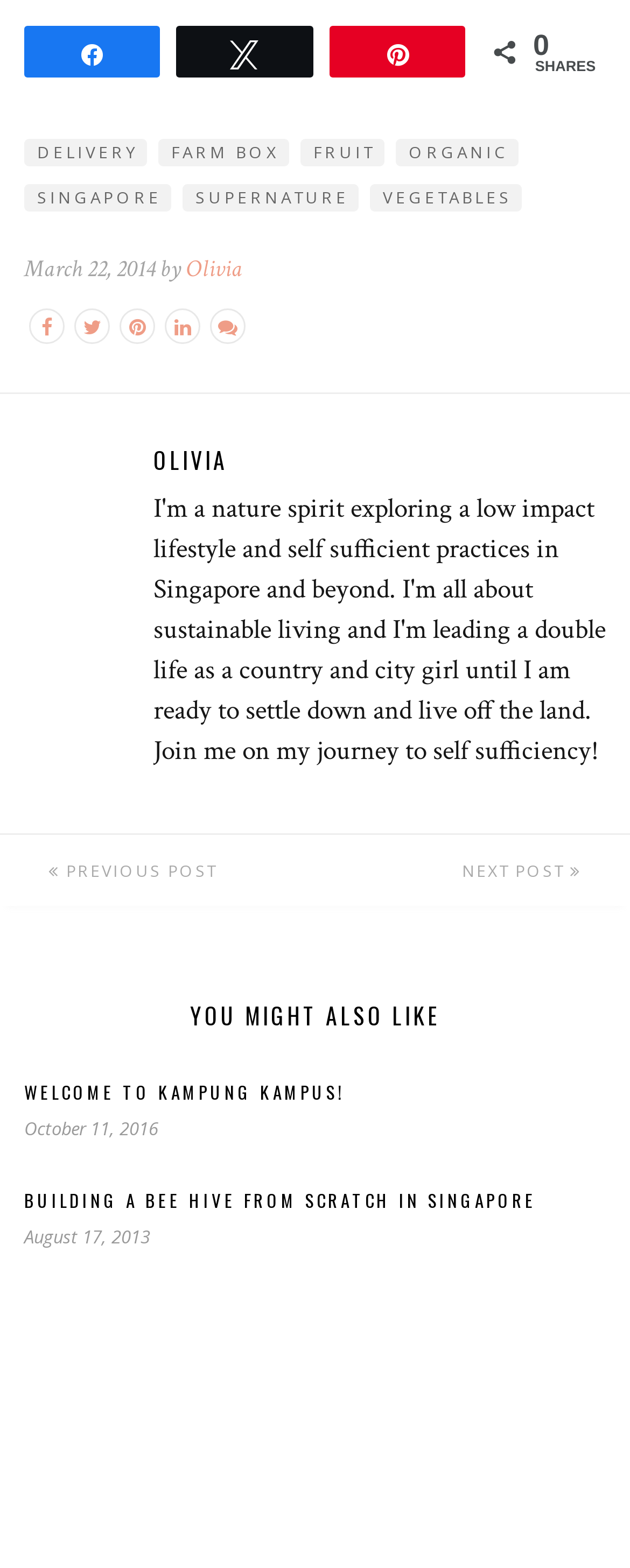Answer in one word or a short phrase: 
What is the date of the blog post 'WELCOME TO KAMPUNG KAMPUS!'?

October 11, 2016